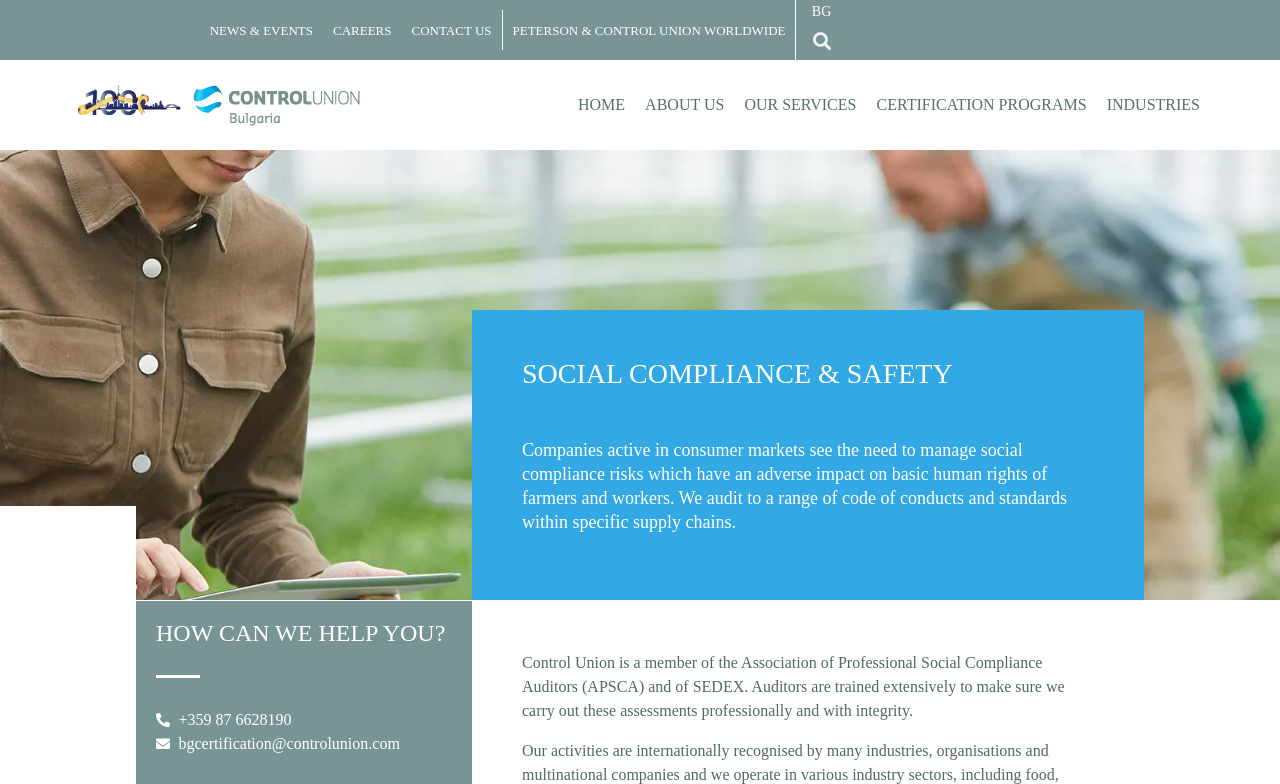Find the bounding box of the UI element described as follows: "bgcertification@controlunion.com".

[0.122, 0.934, 0.353, 0.964]